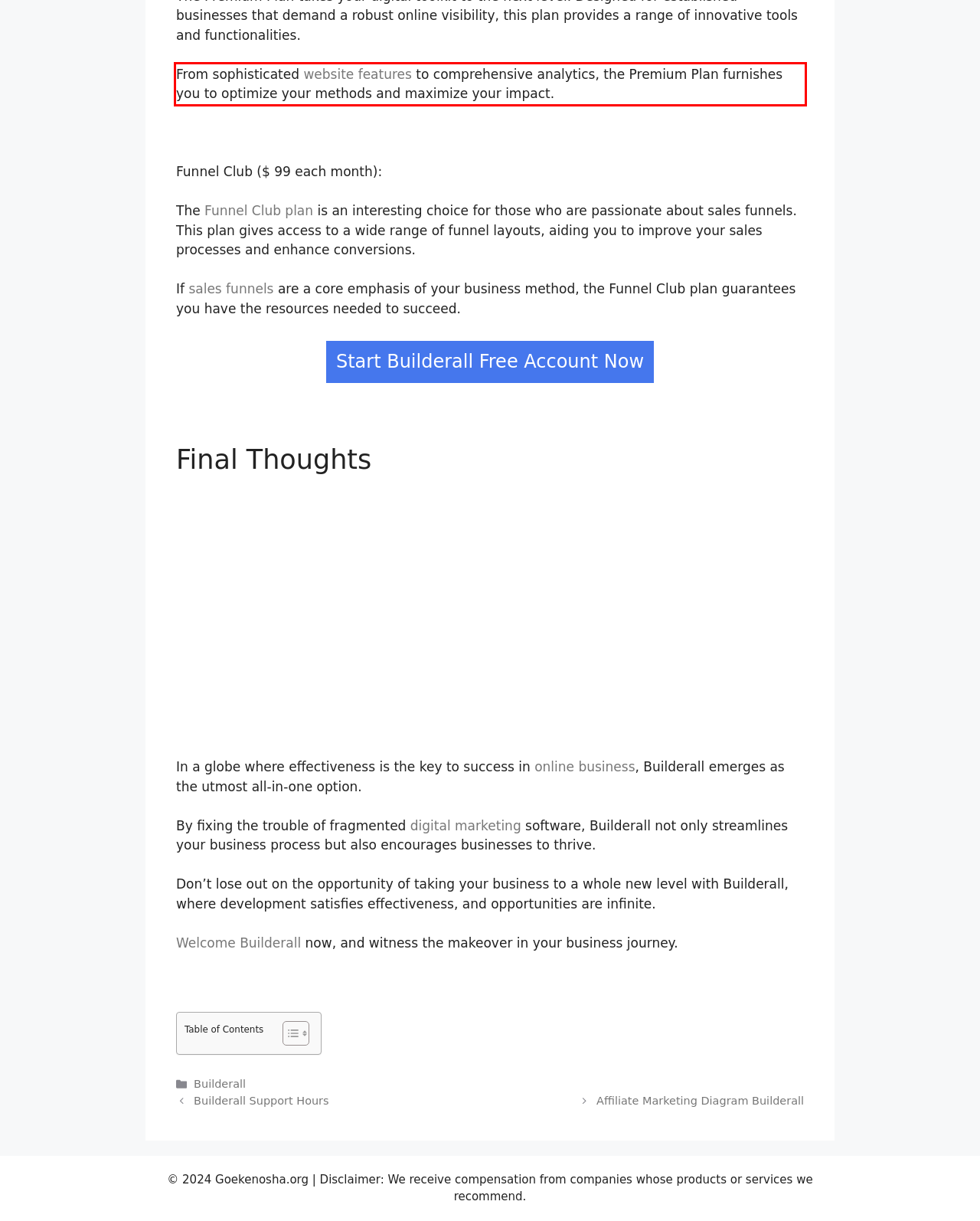Analyze the screenshot of the webpage that features a red bounding box and recognize the text content enclosed within this red bounding box.

From sophisticated website features to comprehensive analytics, the Premium Plan furnishes you to optimize your methods and maximize your impact.